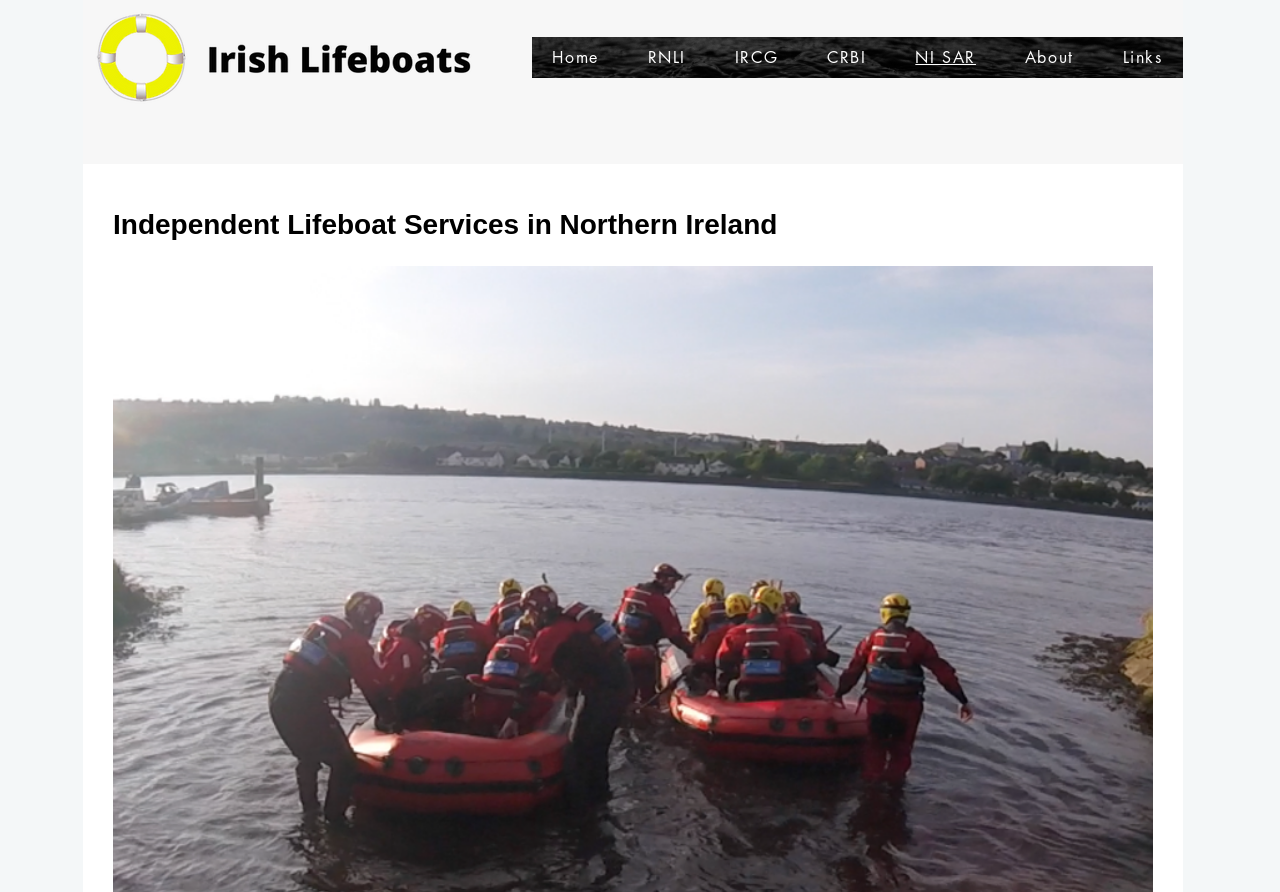How many sections are there in the webpage?
Please answer the question with a detailed and comprehensive explanation.

I analyzed the webpage structure and found that there are two main sections: the navigation section at the top and the main content section below it, which contains the heading and other content.